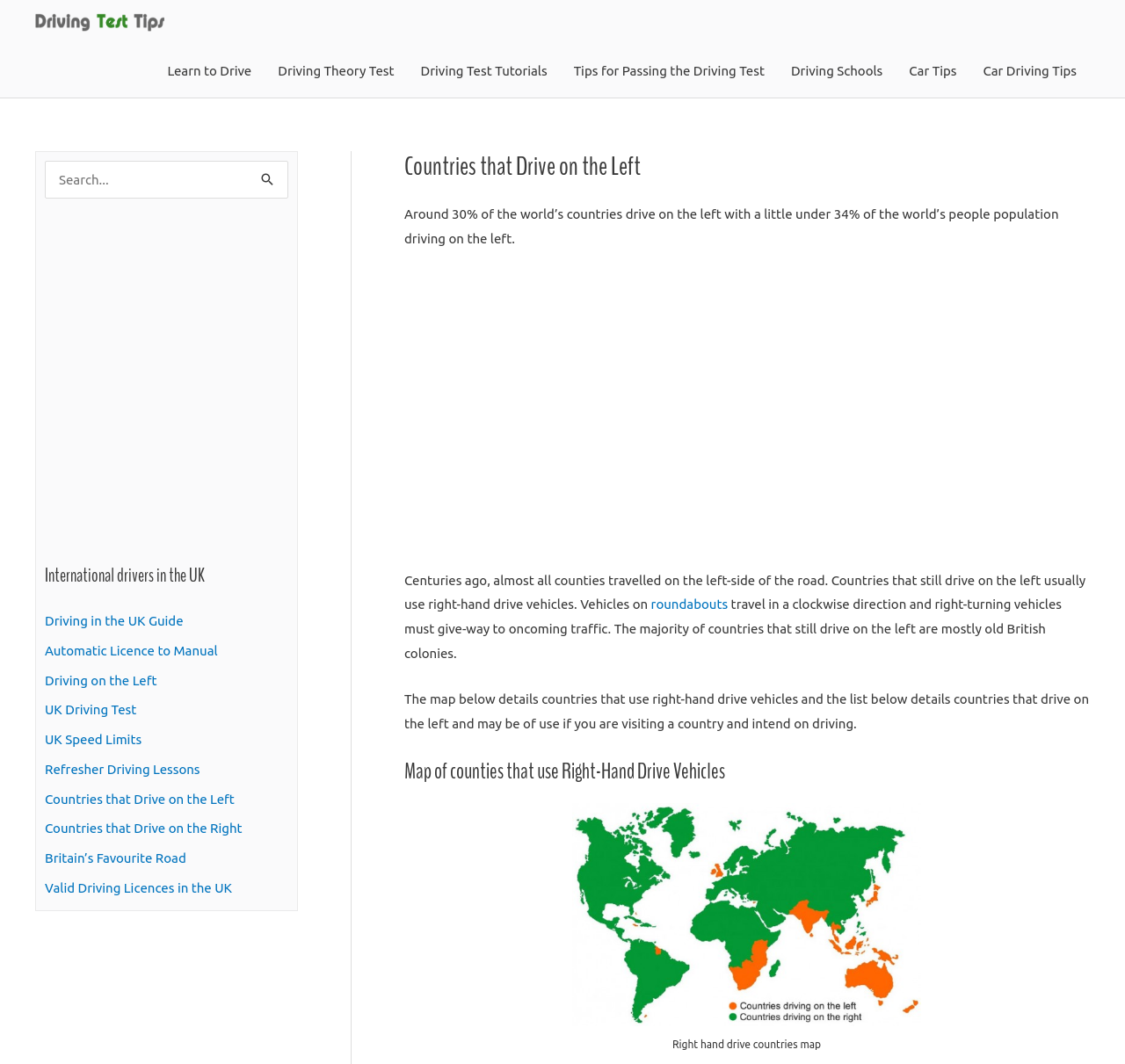Indicate the bounding box coordinates of the element that needs to be clicked to satisfy the following instruction: "View the map of right-hand drive countries". The coordinates should be four float numbers between 0 and 1, i.e., [left, top, right, bottom].

[0.509, 0.755, 0.819, 0.965]